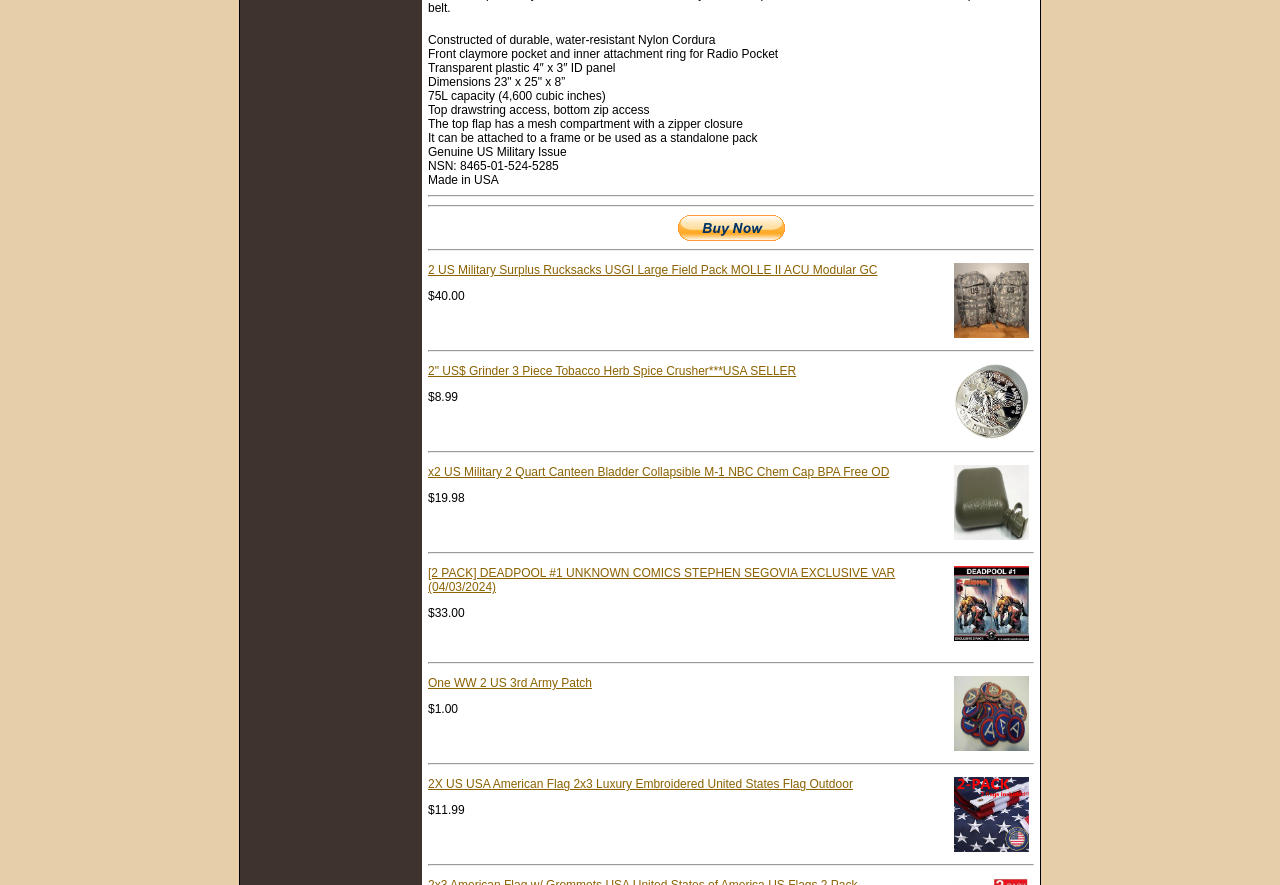How many compartments does the top flap have?
Kindly give a detailed and elaborate answer to the question.

The eighth StaticText element mentions that 'The top flap has a mesh compartment with a zipper closure', indicating that there is only one compartment.